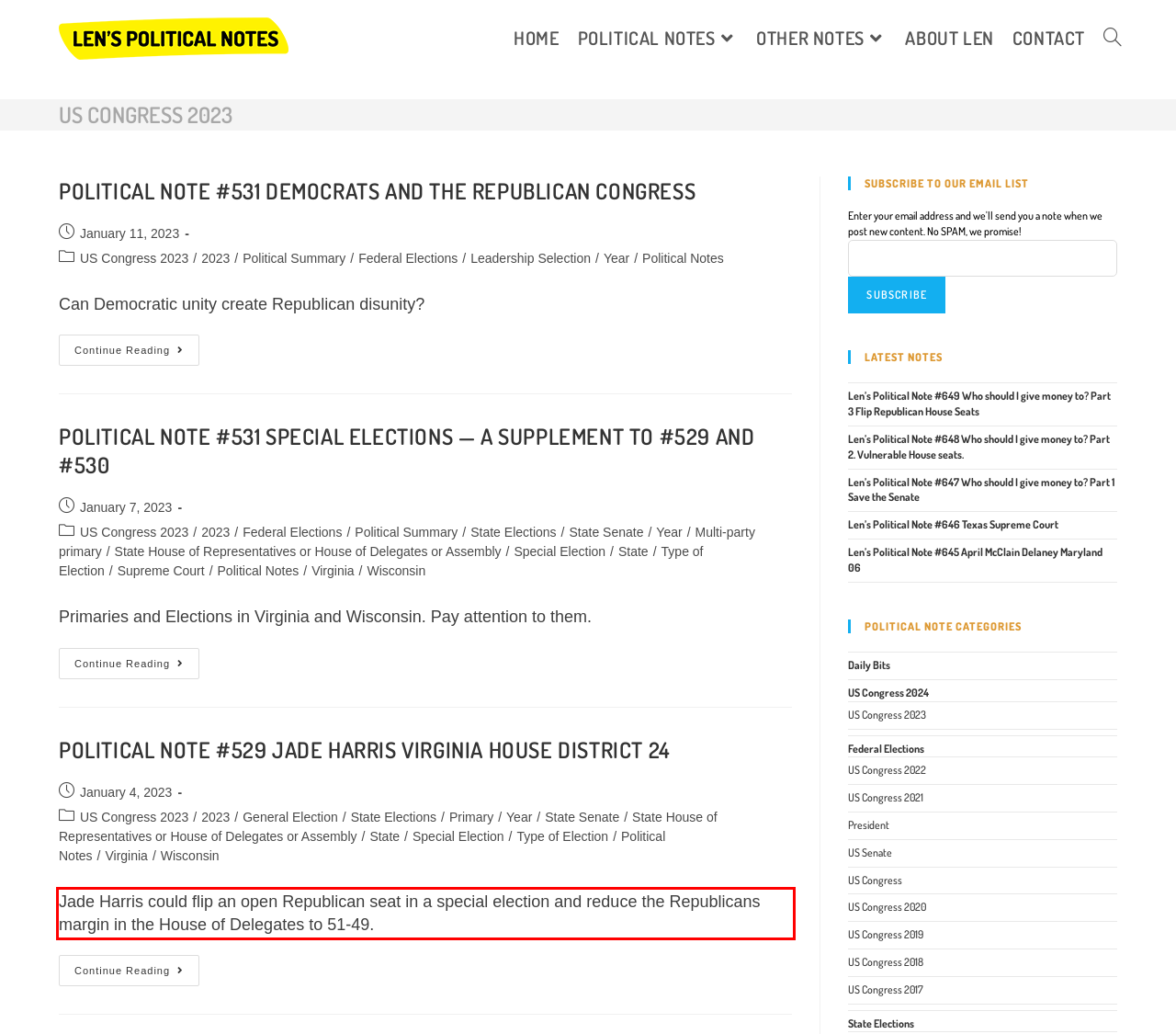Please analyze the provided webpage screenshot and perform OCR to extract the text content from the red rectangle bounding box.

Jade Harris could flip an open Republican seat in a special election and reduce the Republicans margin in the House of Delegates to 51-49.